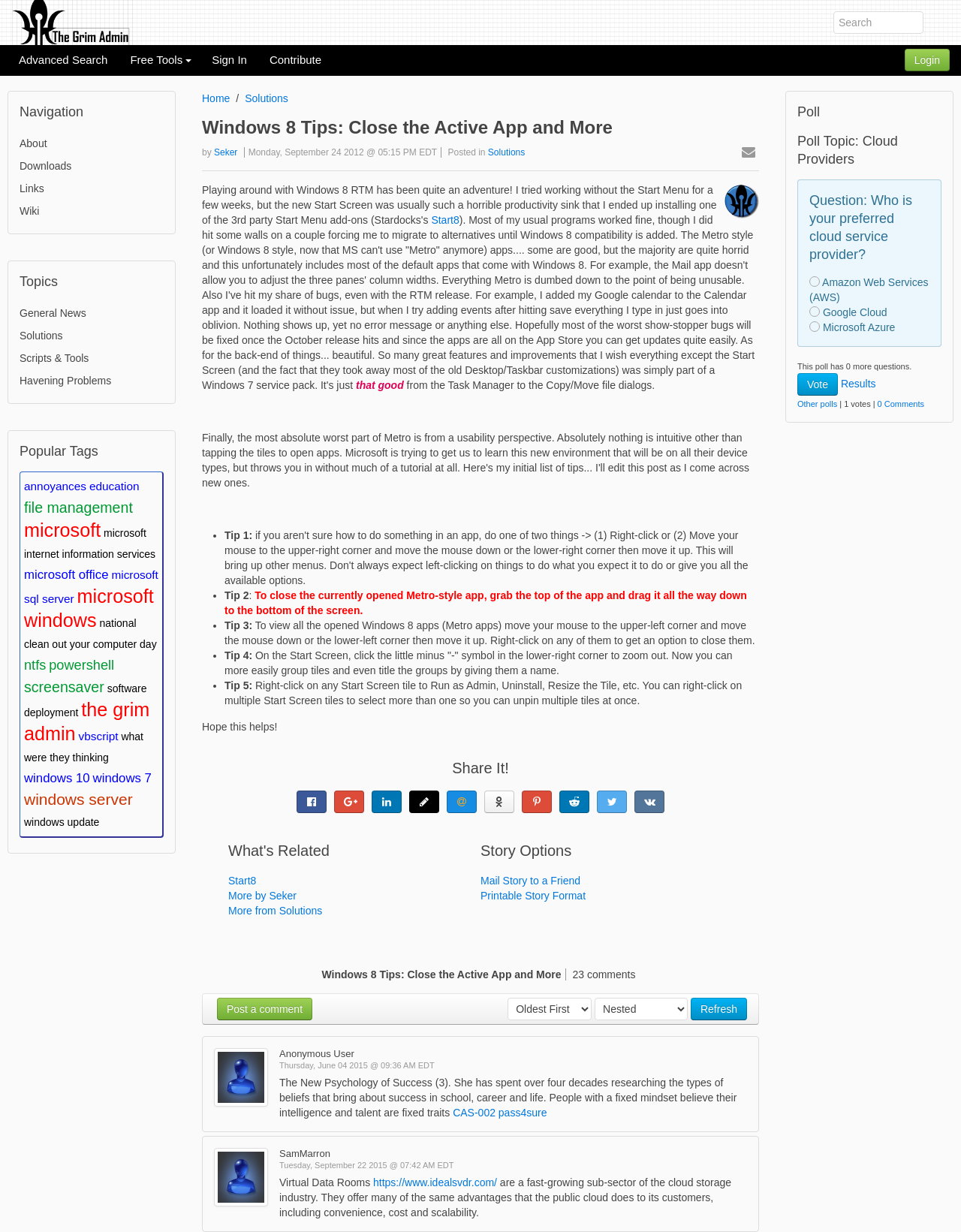Please find the bounding box coordinates of the element that you should click to achieve the following instruction: "Search for something". The coordinates should be presented as four float numbers between 0 and 1: [left, top, right, bottom].

[0.867, 0.009, 0.961, 0.027]